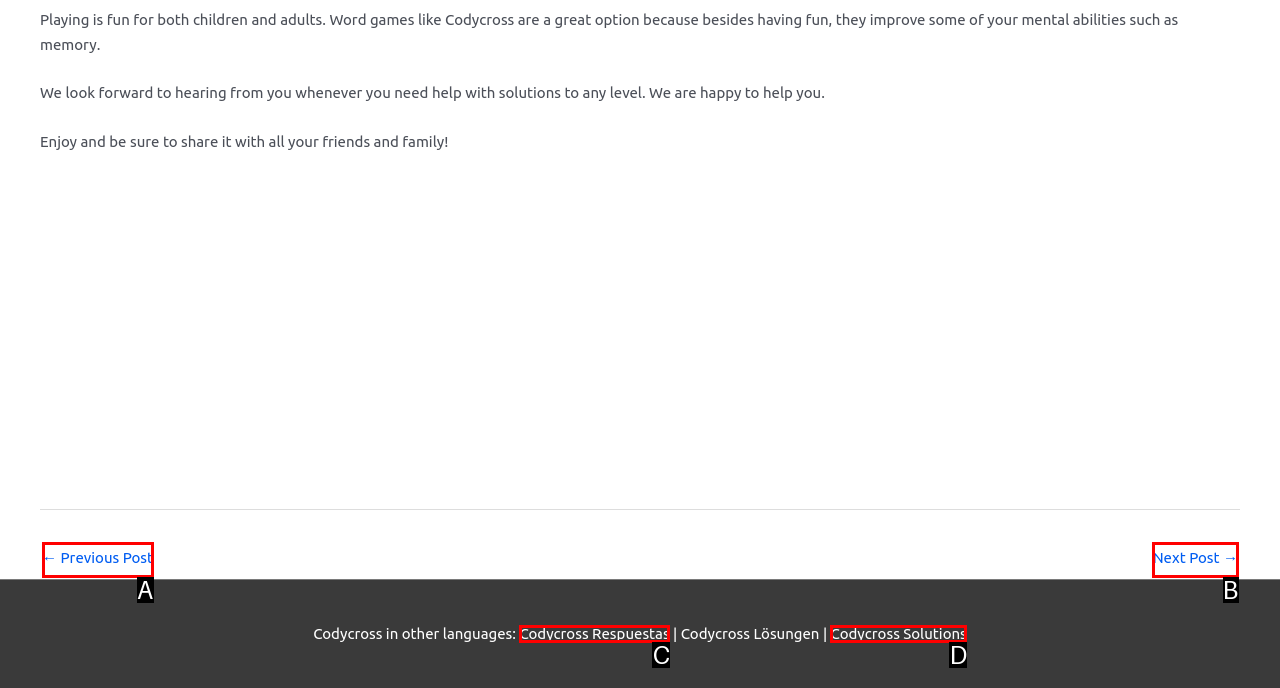From the given choices, identify the element that matches: Next Post →
Answer with the letter of the selected option.

B